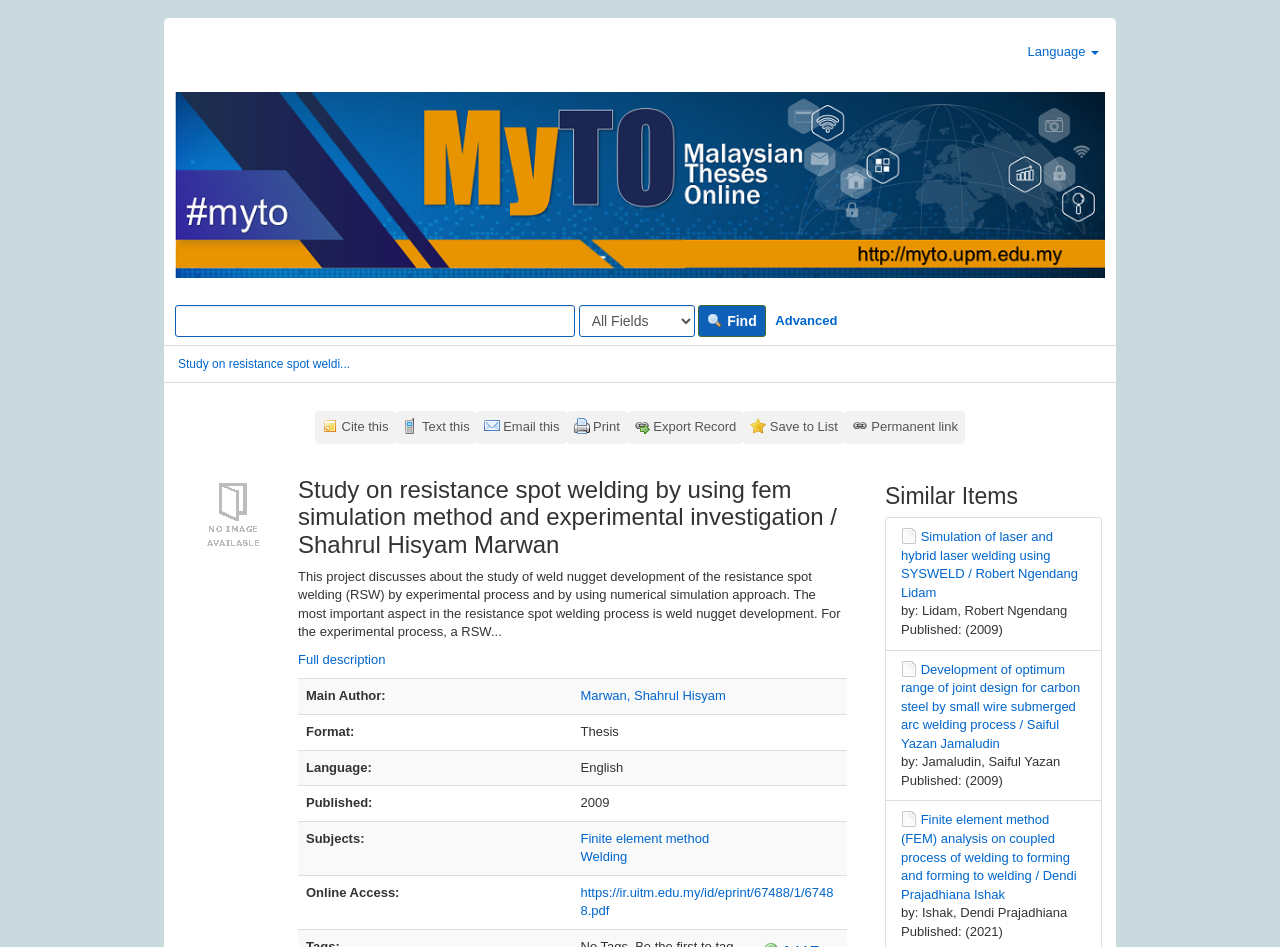Determine the bounding box coordinates of the clickable element necessary to fulfill the instruction: "View similar items". Provide the coordinates as four float numbers within the 0 to 1 range, i.e., [left, top, right, bottom].

[0.691, 0.511, 0.861, 0.538]